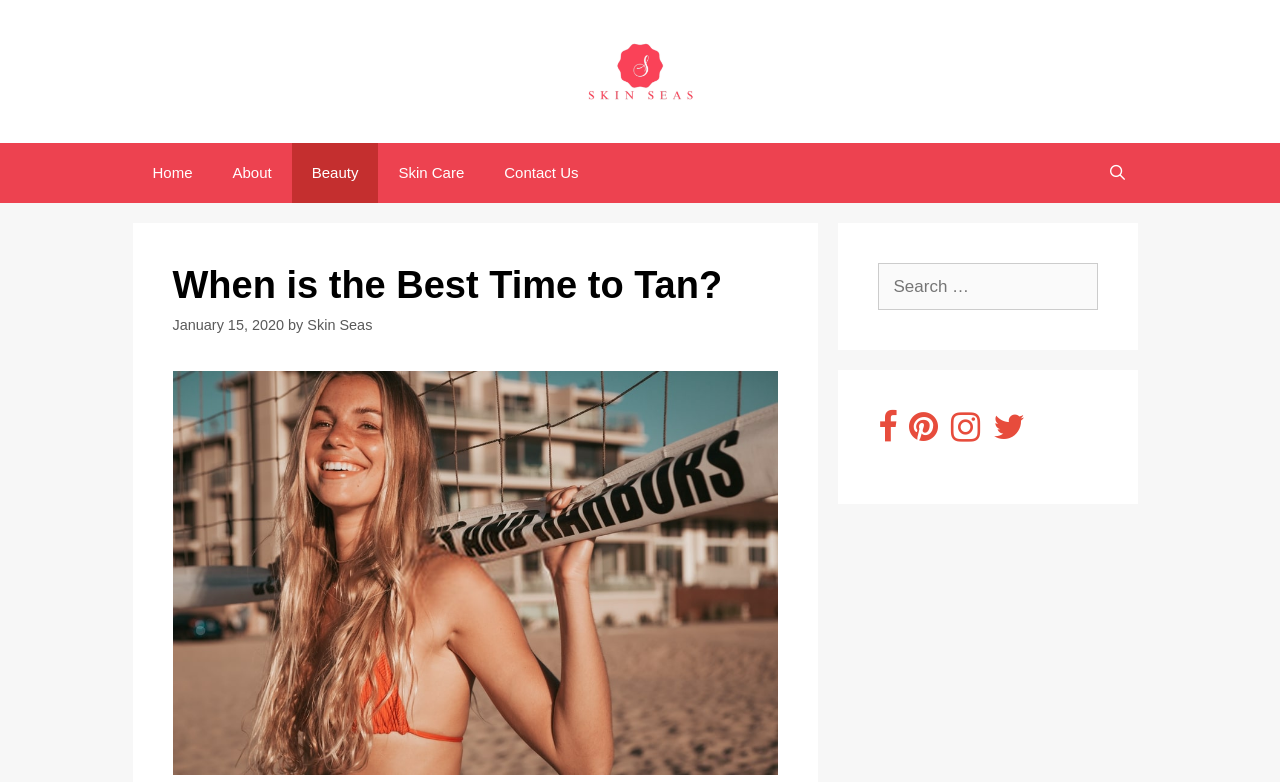Please respond to the question using a single word or phrase:
How many social media links are there?

4